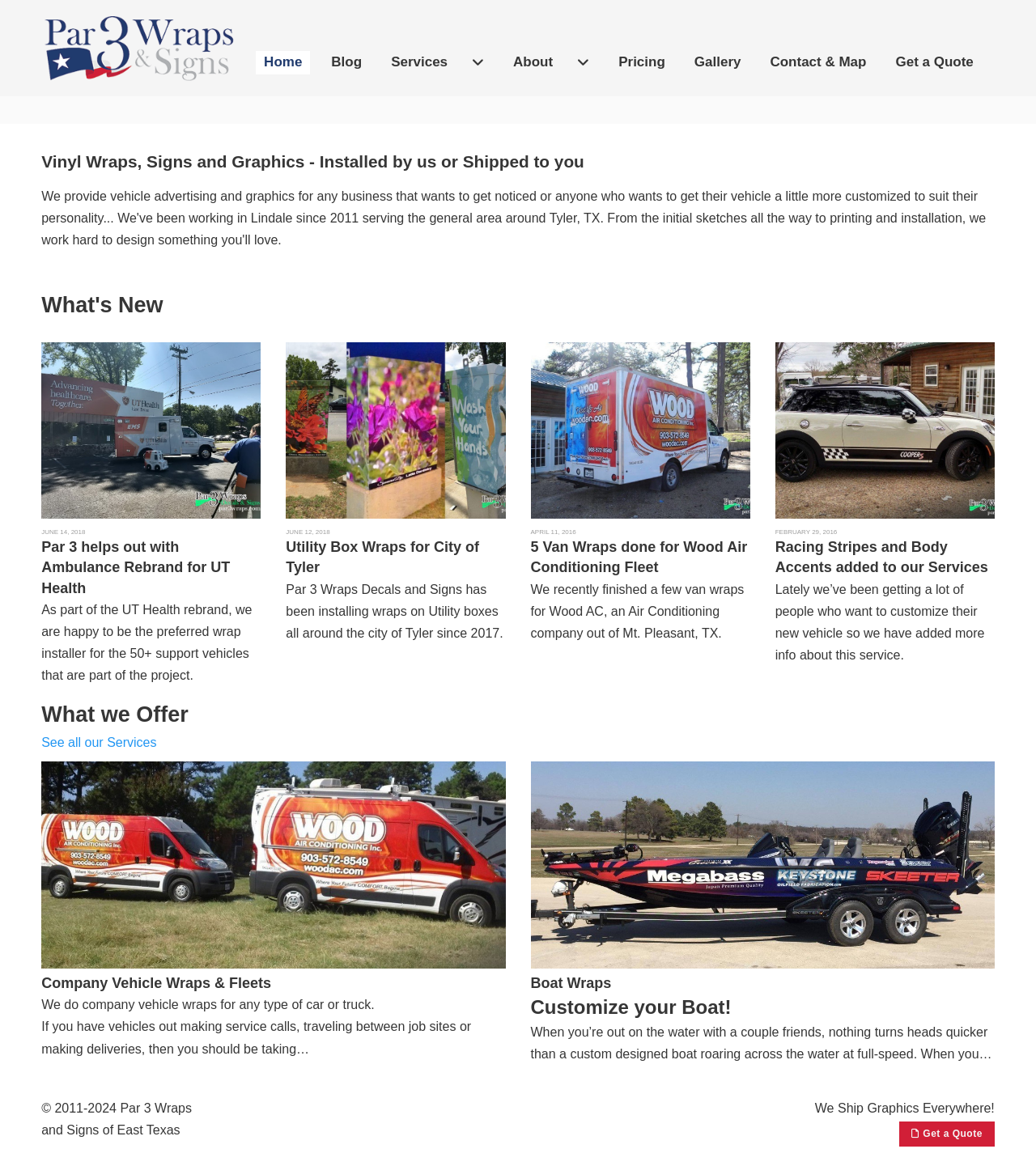Utilize the information from the image to answer the question in detail:
What is the company name?

I found the company name by looking at the top-left corner of the webpage, where it says 'Vinyl wraps, Vehicle Graphics & Signs in Tyler Texas - Par 3 Wraps'. This suggests that the company name is Par 3 Wraps.